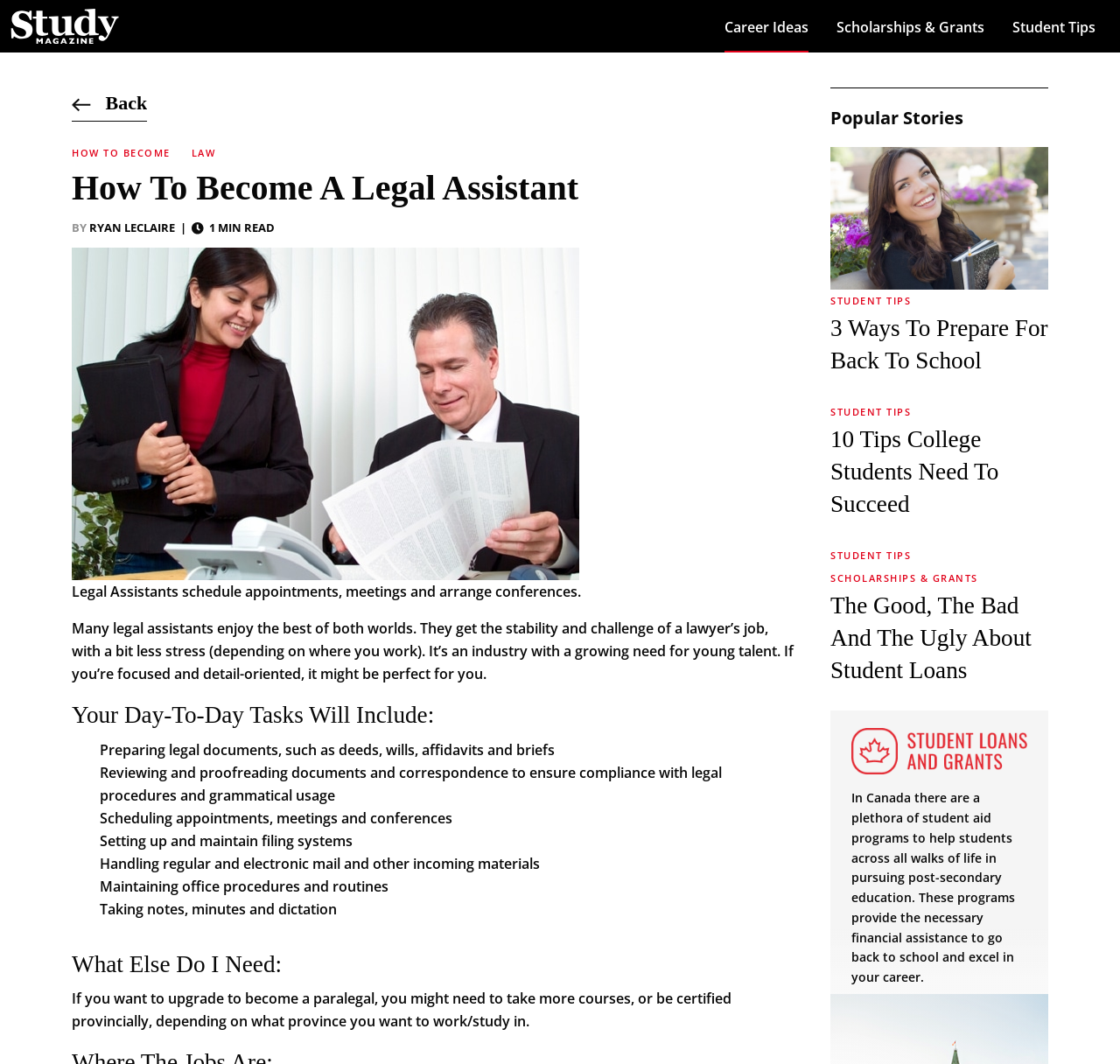Locate the bounding box coordinates of the element you need to click to accomplish the task described by this instruction: "Click on 'Scholarships & Grants'".

[0.734, 0.015, 0.891, 0.049]